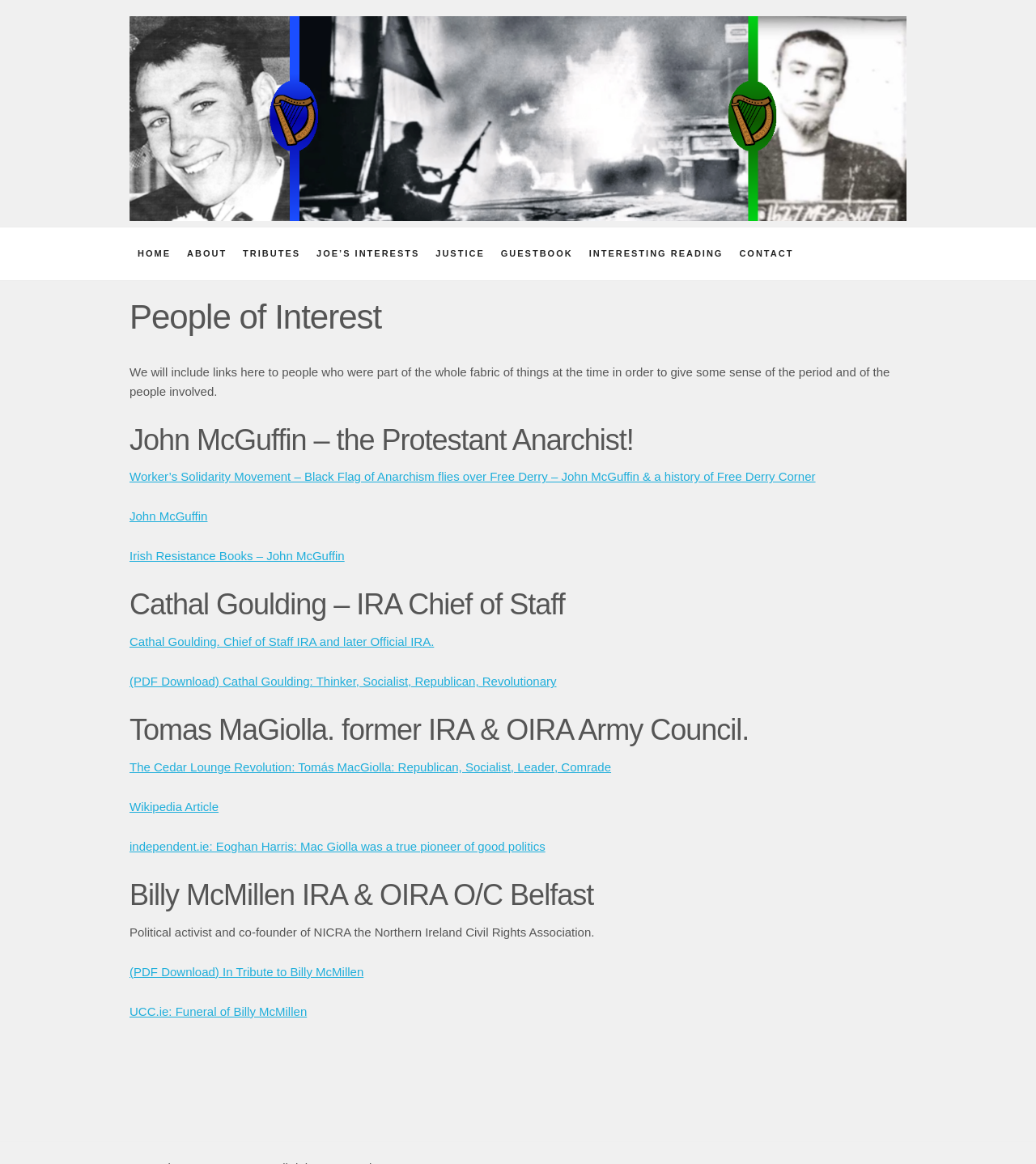What is the name of the IRA Chief of Staff mentioned on the page?
Using the visual information from the image, give a one-word or short-phrase answer.

Cathal Goulding